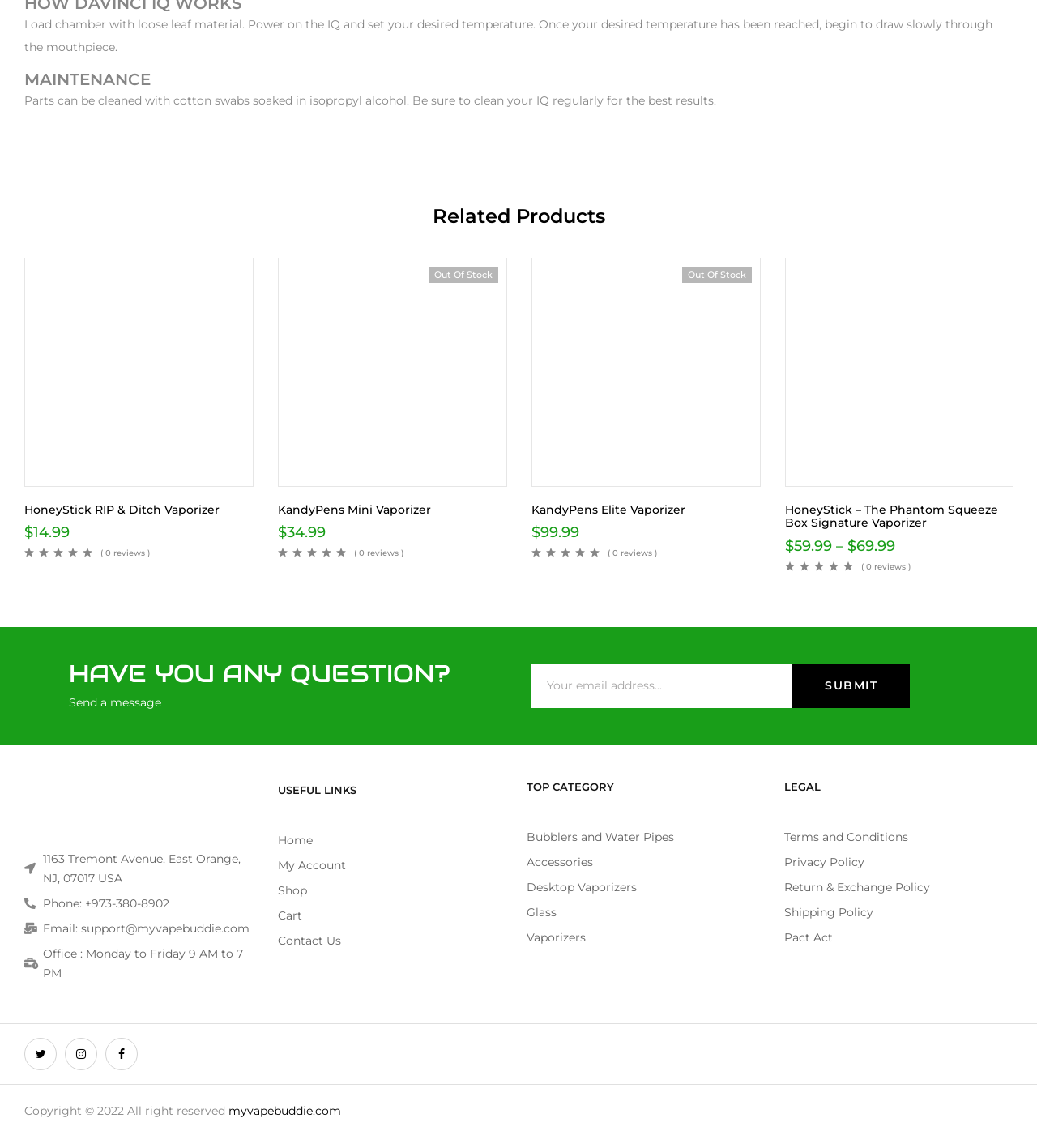Determine the bounding box coordinates of the clickable element to achieve the following action: 'Select the 'HoneyStick RIP & Ditch Vaporizer' option'. Provide the coordinates as four float values between 0 and 1, formatted as [left, top, right, bottom].

[0.023, 0.224, 0.245, 0.492]